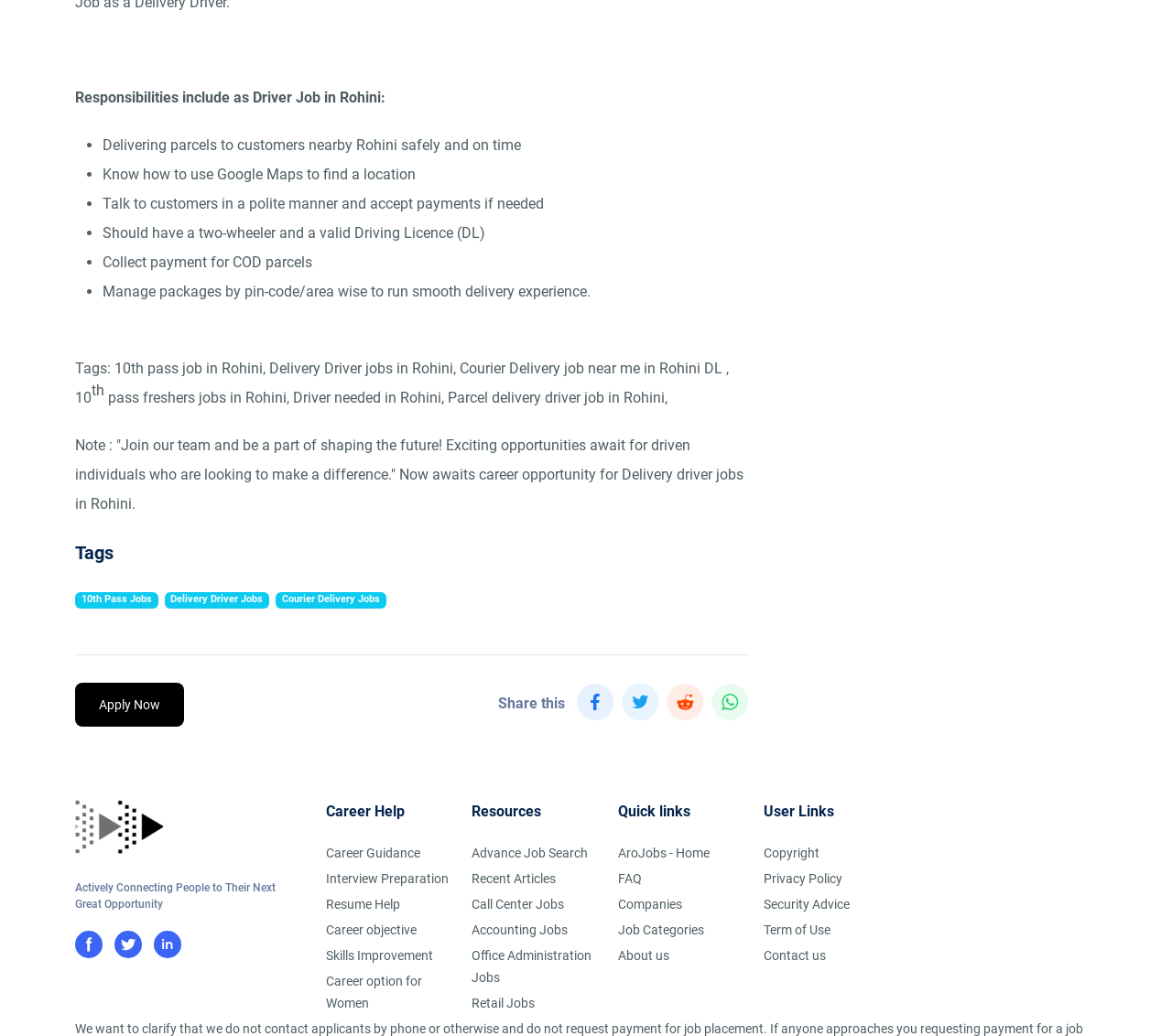Can you find the bounding box coordinates of the area I should click to execute the following instruction: "Search for 10th Pass Jobs"?

[0.064, 0.57, 0.14, 0.584]